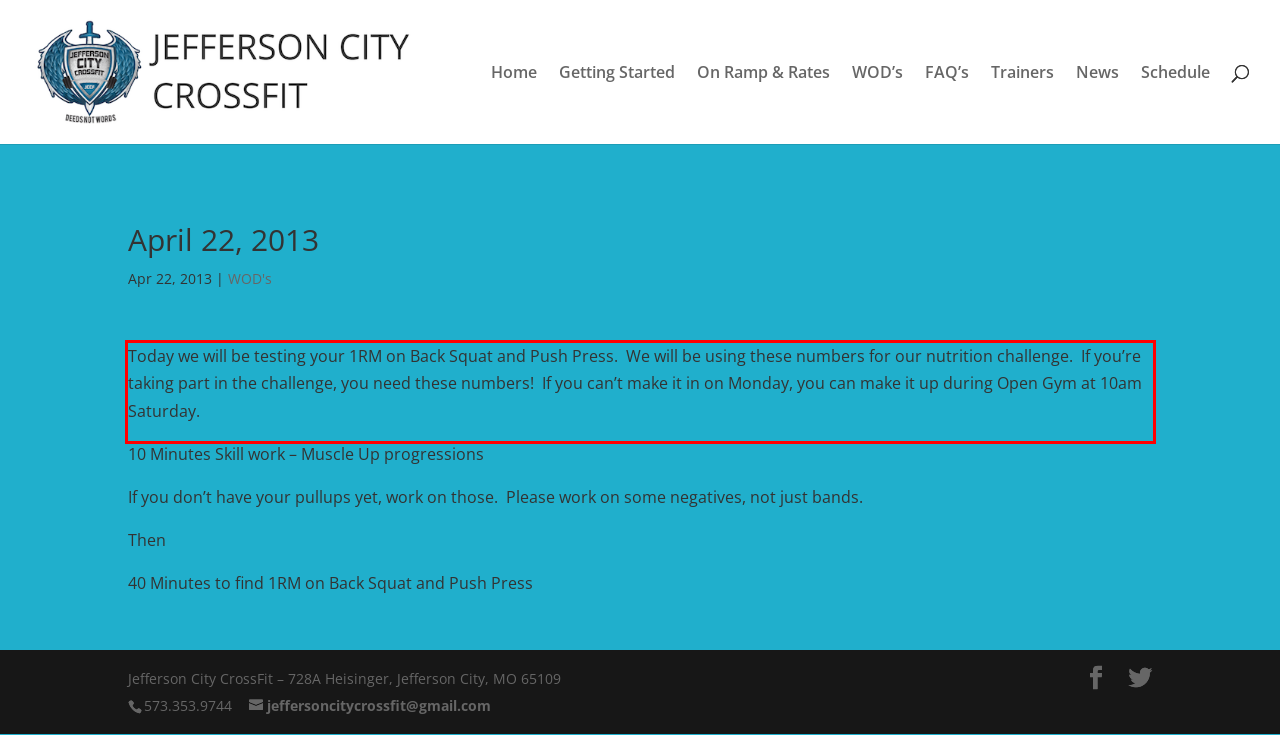Using the webpage screenshot, recognize and capture the text within the red bounding box.

Today we will be testing your 1RM on Back Squat and Push Press. We will be using these numbers for our nutrition challenge. If you’re taking part in the challenge, you need these numbers! If you can’t make it in on Monday, you can make it up during Open Gym at 10am Saturday.